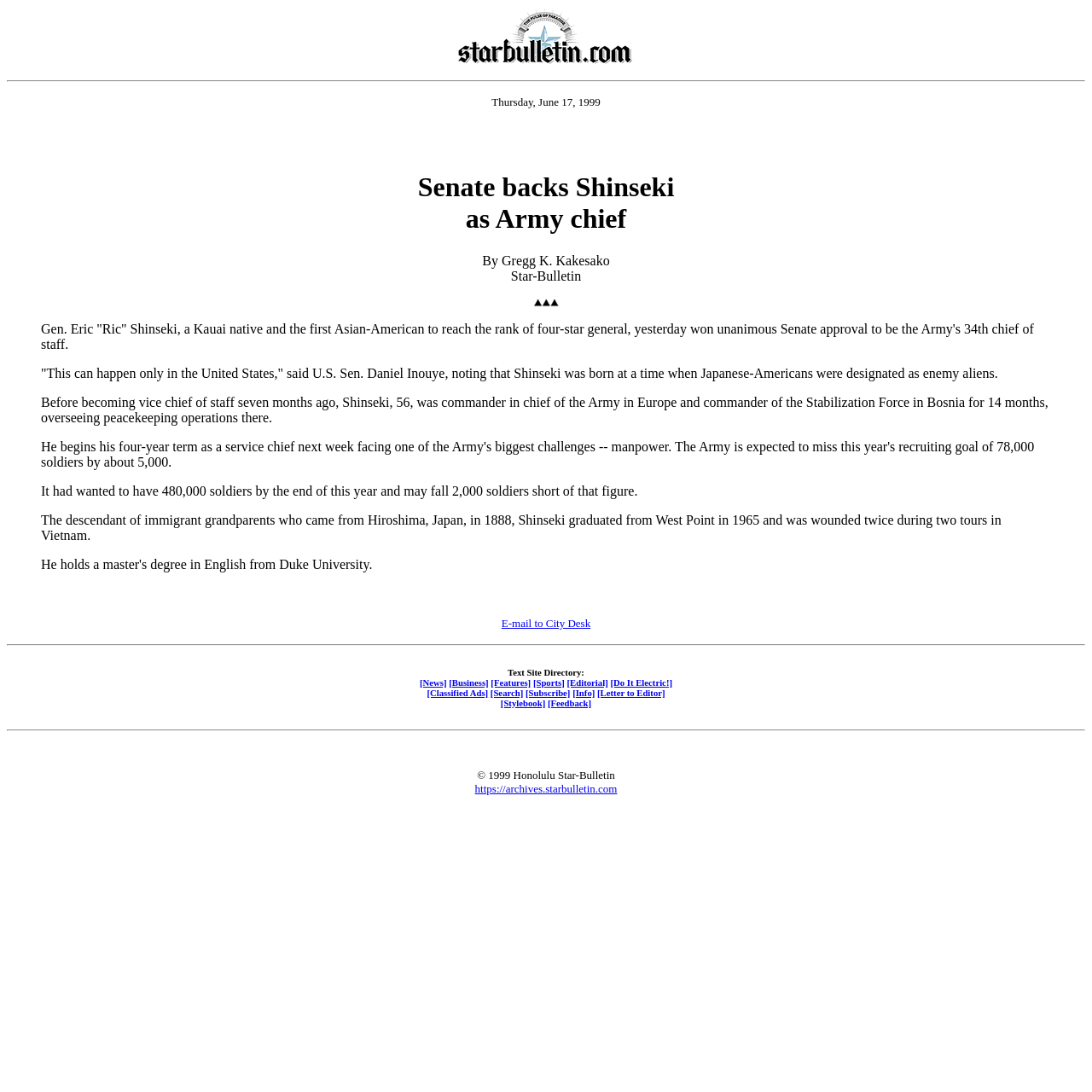Indicate the bounding box coordinates of the element that must be clicked to execute the instruction: "Email to City Desk". The coordinates should be given as four float numbers between 0 and 1, i.e., [left, top, right, bottom].

[0.459, 0.565, 0.541, 0.576]